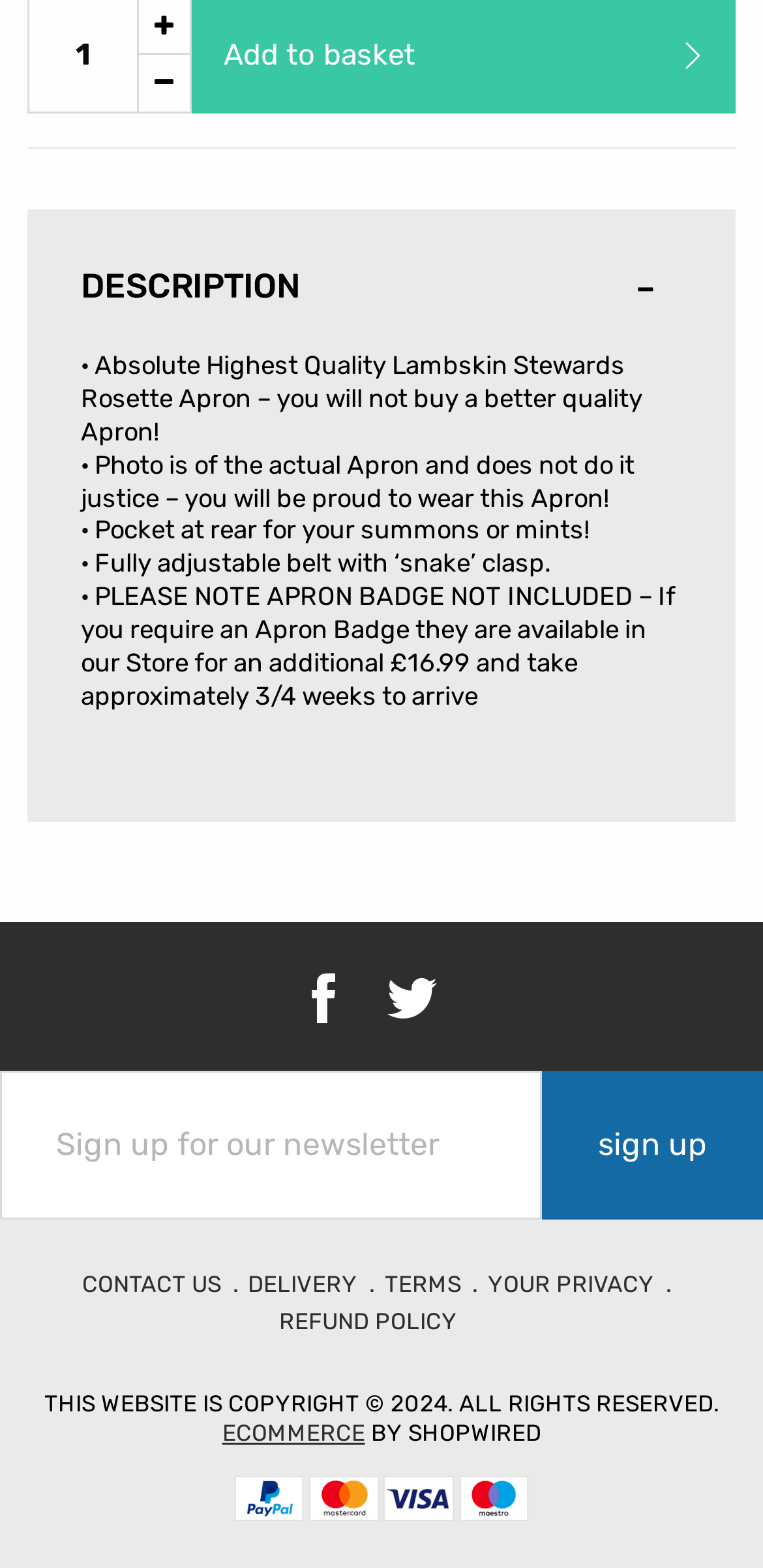Give a one-word or phrase response to the following question: What is the material of the apron?

Lambskin